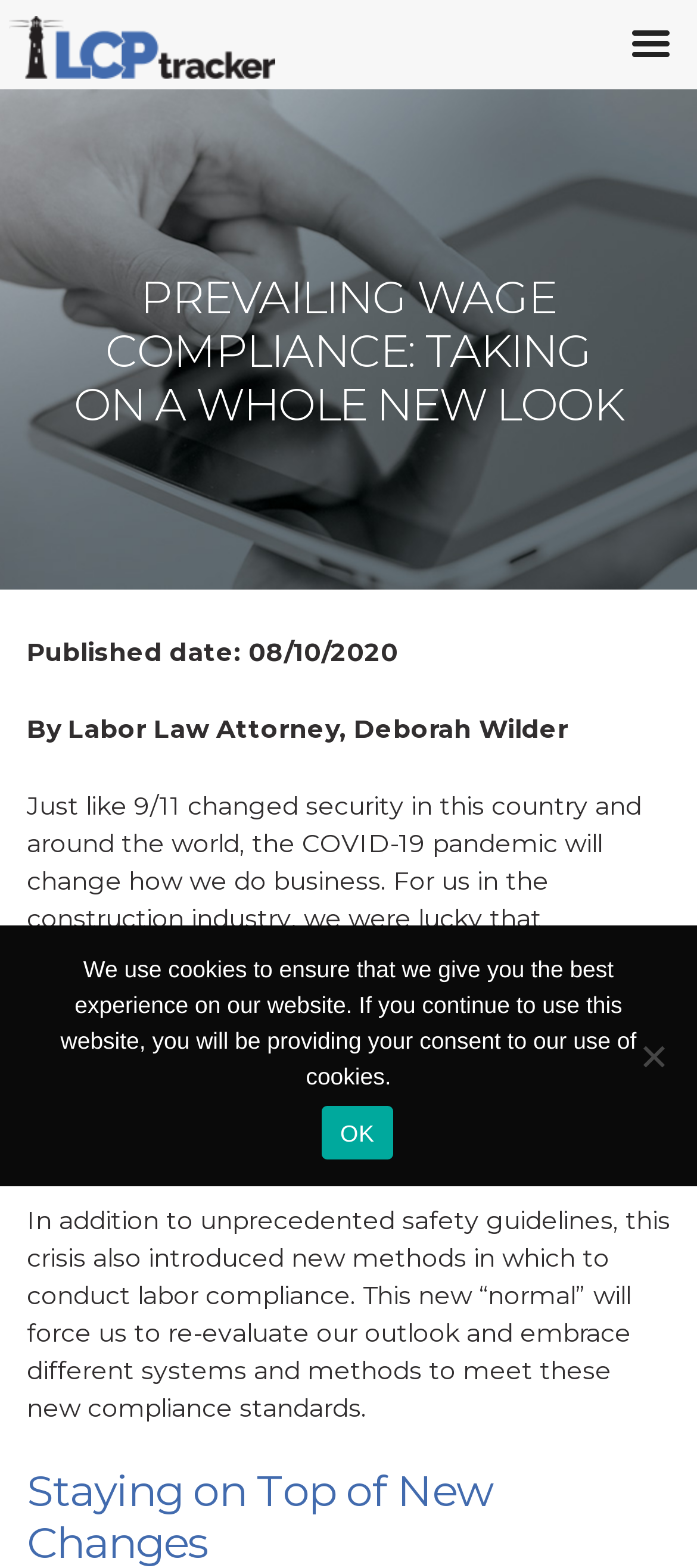What is the topic of the article?
Using the details from the image, give an elaborate explanation to answer the question.

I determined the topic of the article by looking at the heading 'PREVAILING WAGE COMPLIANCE: TAKING ON A WHOLE NEW LOOK' and the image with the same title, which suggests that the article is about prevailing wage compliance.